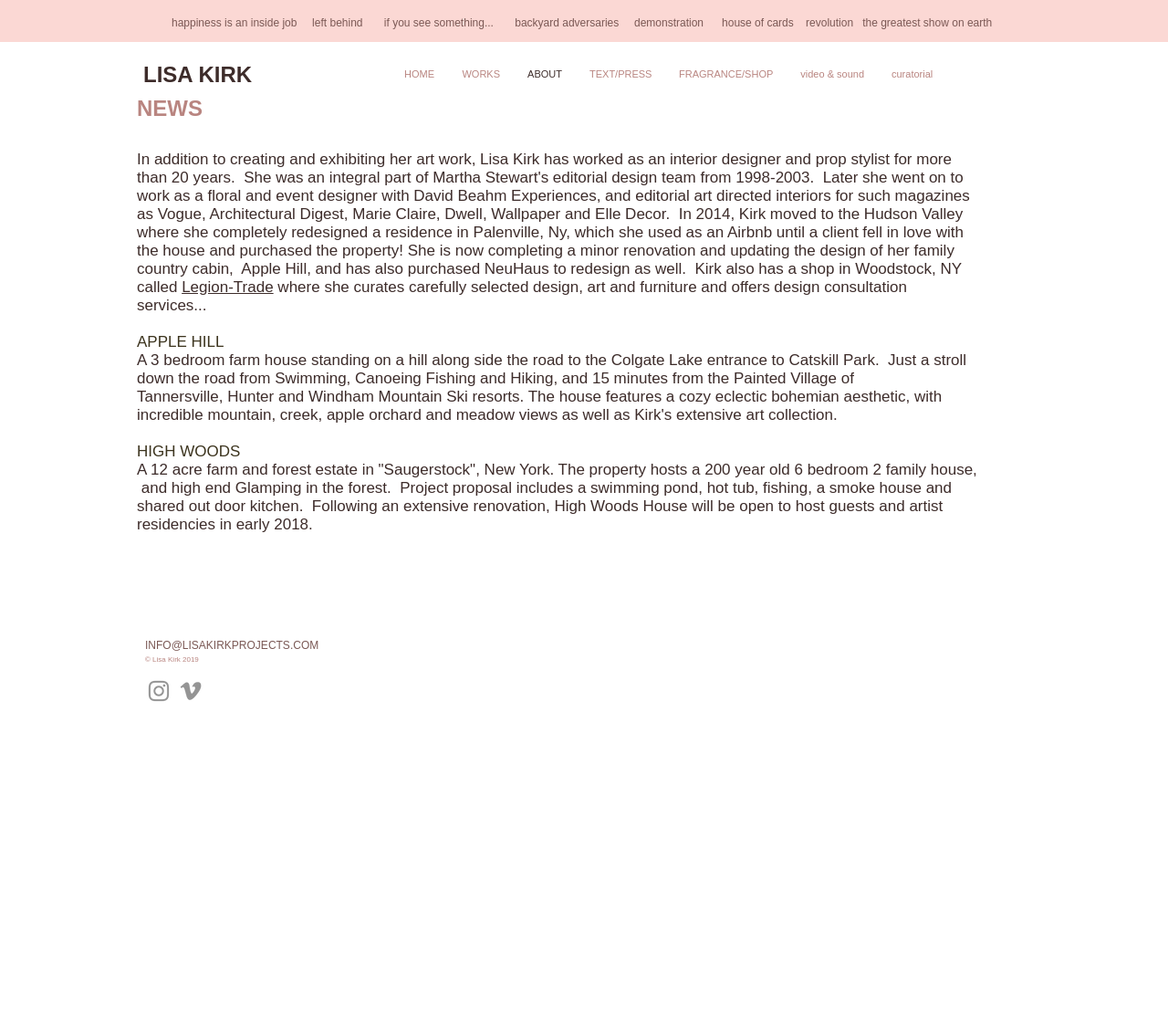Given the element description "LISA KIRK" in the screenshot, predict the bounding box coordinates of that UI element.

[0.123, 0.065, 0.216, 0.083]